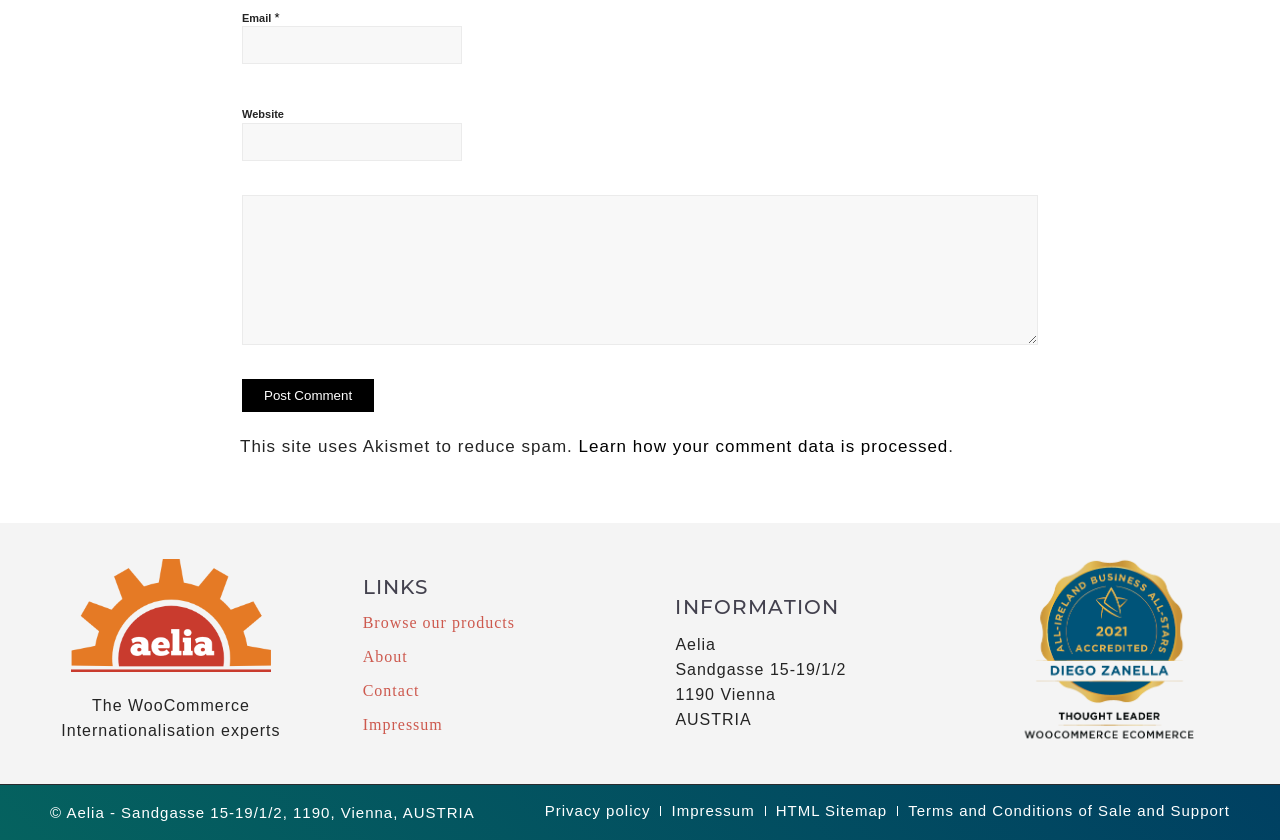How many links are under the 'LINKS' heading?
Please interpret the details in the image and answer the question thoroughly.

Under the 'LINKS' heading, there are four links: 'Browse our products', 'About', 'Contact', and 'Impressum'.